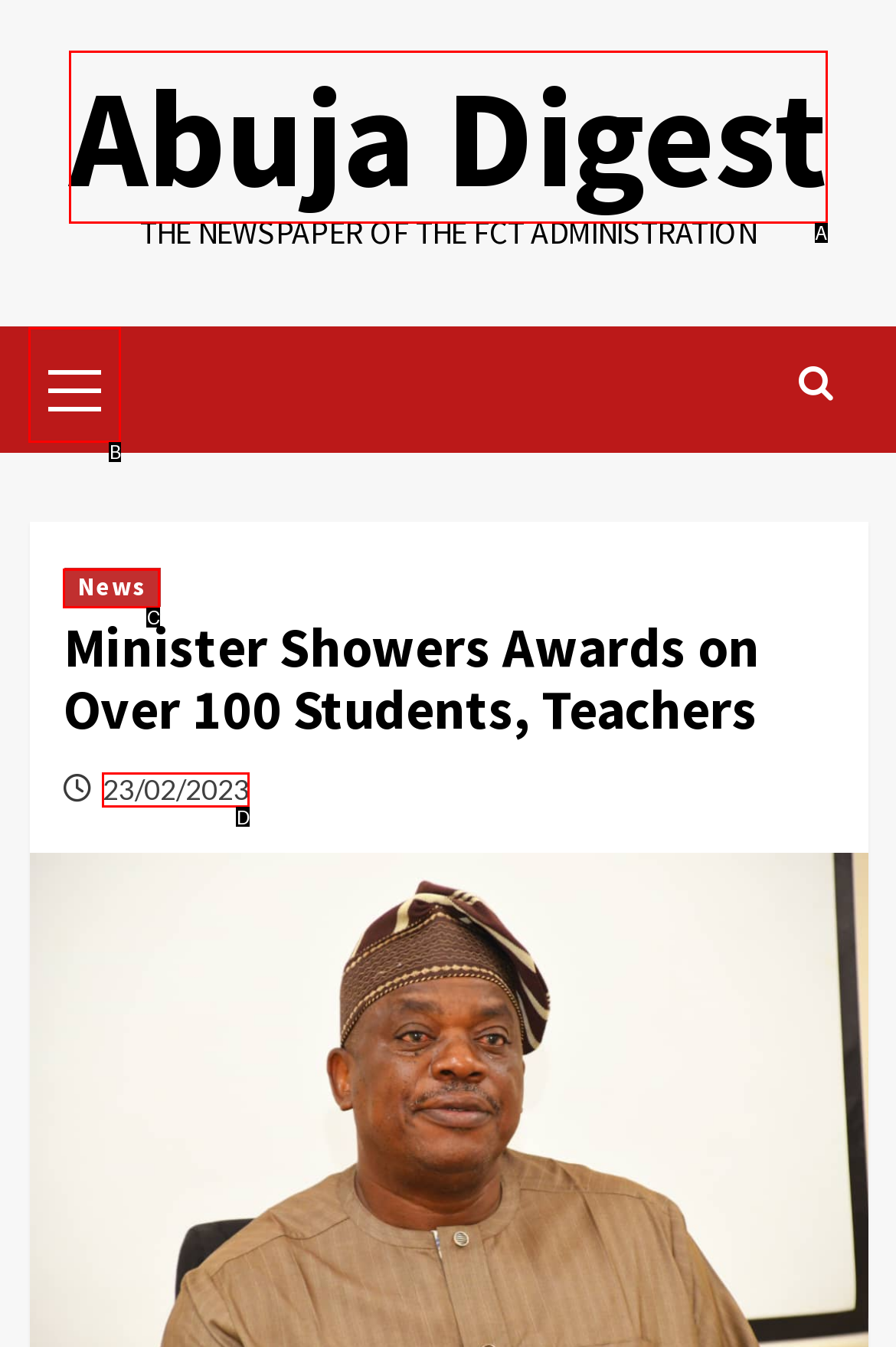Which HTML element matches the description: Primary Menu?
Reply with the letter of the correct choice.

B